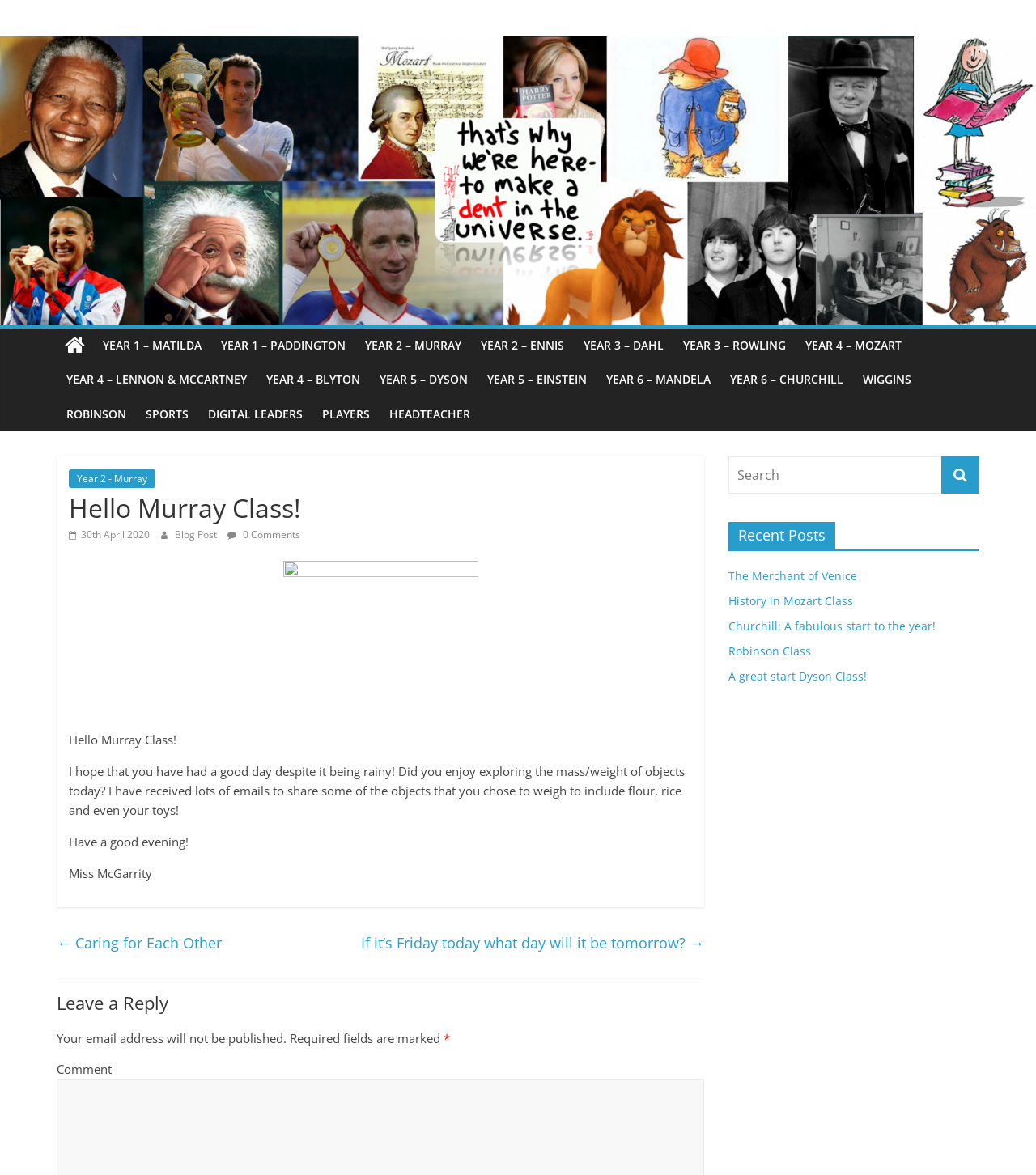What is the topic of the blog post?
Please provide a comprehensive answer based on the information in the image.

The question can be answered by reading the content of the blog post, which mentions 'exploring the mass/weight of objects today'. This indicates that the topic of the blog post is related to the mass and weight of objects.